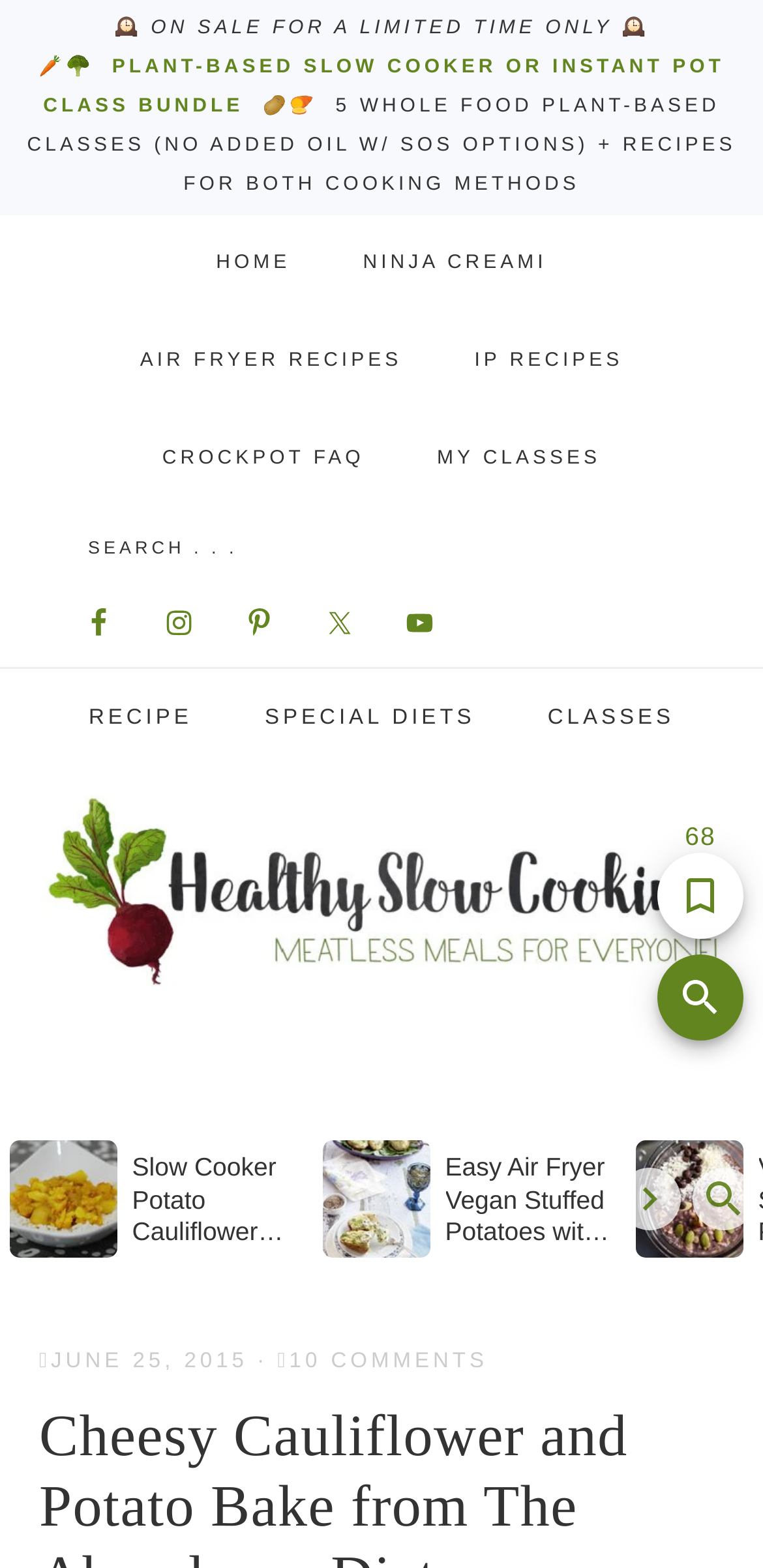Provide an in-depth caption for the elements present on the webpage.

This webpage is about a recipe for Cheesy Cauliflower and Potato Bake, which is suitable for a summer potluck and a healthier dish option. At the top of the page, there is a timer icon and a limited-time sale announcement. Below that, there is a promotion for a plant-based slow cooker or instant pot class bundle with a description and a call-to-action link.

The main navigation menu is located in the middle of the page, with links to the home page, ninja creami, air fryer recipes, IP recipes, crockpot FAQ, and classes. There is also a search bar with a search button and social media links to Facebook, Instagram, Pinterest, Twitter, and YouTube.

On the left side of the page, there are two sections: one labeled "RECIPE" and another labeled "SPECIAL DIETS". Below these sections, there is a link to "CLASSES" and another link to "HEALTHY SLOW COOKING".

The main content of the page features three images of different recipes, including a slow cooker potato cauliflower curry, easy air fryer vegan stuffed potatoes with greens, and vegan spiced sweet purple potato baked oatmeal. These images are accompanied by links to the respective recipes.

At the bottom of the page, there are buttons to scroll left and right, as well as a search button. There is also a section with a timestamp, a comment count, and a "Scroll to top" button. Additionally, there are buttons to add or remove the page from favorites, sign in to ensure favorites are not lost, and open a search panel.